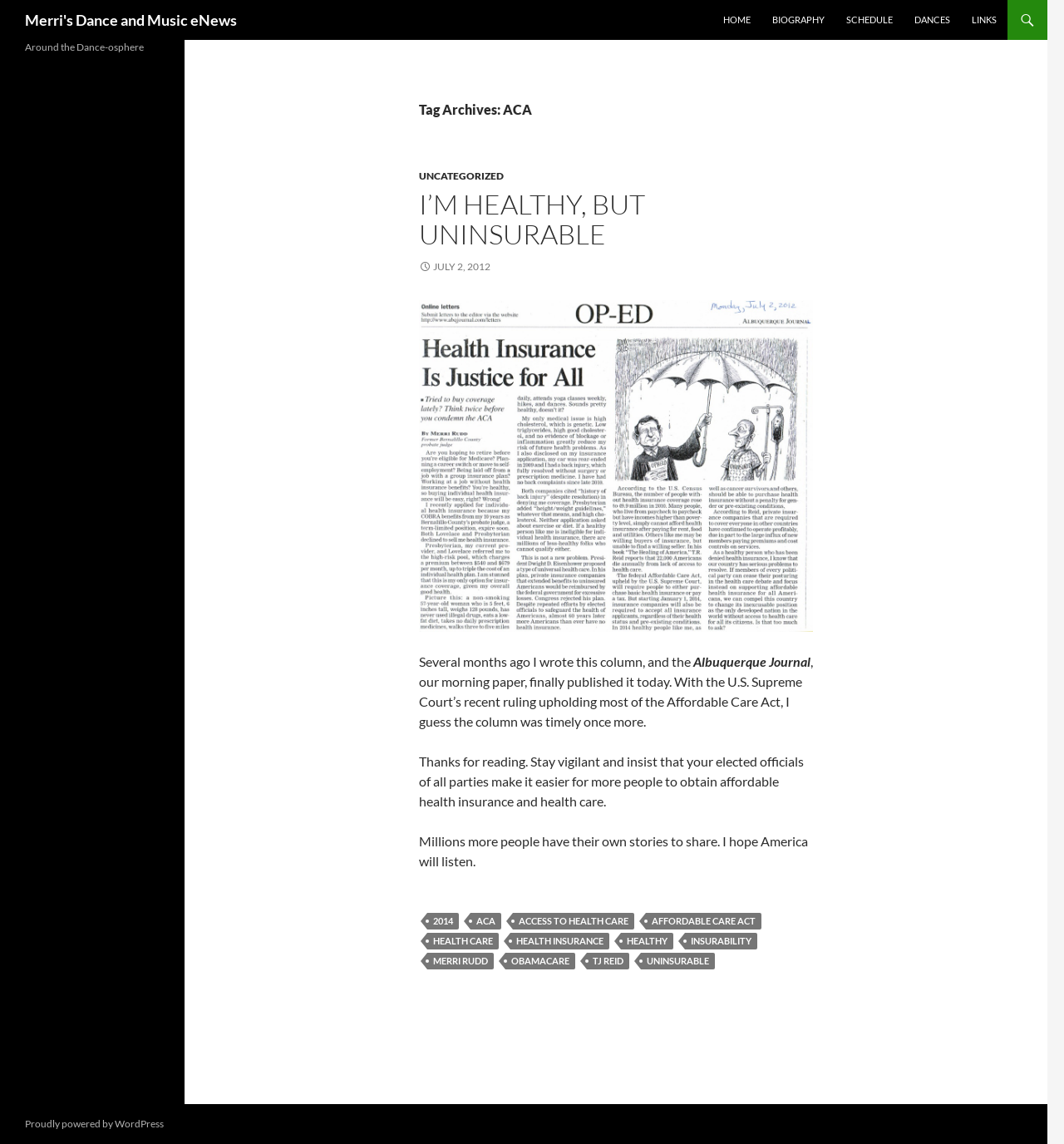What is the category of the latest article?
Please give a detailed and thorough answer to the question, covering all relevant points.

I found the latest article by looking at the article section of the webpage, which has a heading 'I’M HEALTHY, BUT UNINSURABLE'. Below this heading, I found a link 'UNCATEGORIZED', which indicates the category of the article.